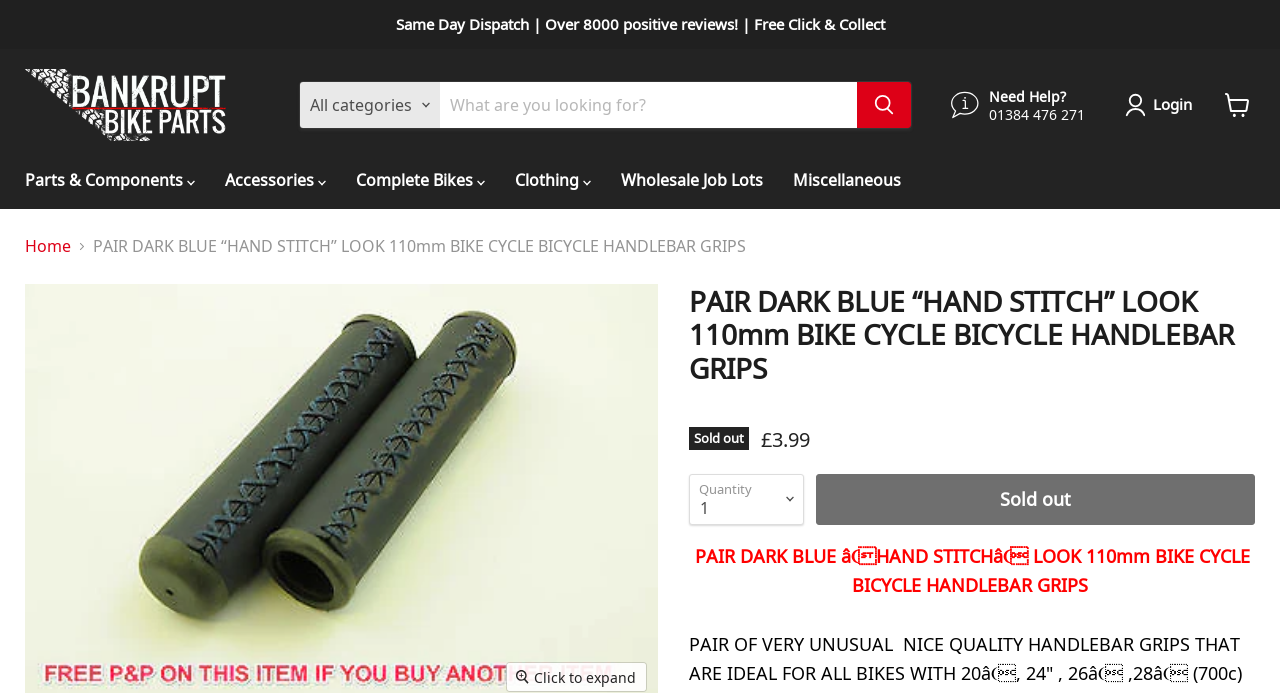Please respond to the question using a single word or phrase:
What type of product is this?

Bike handlebar grips